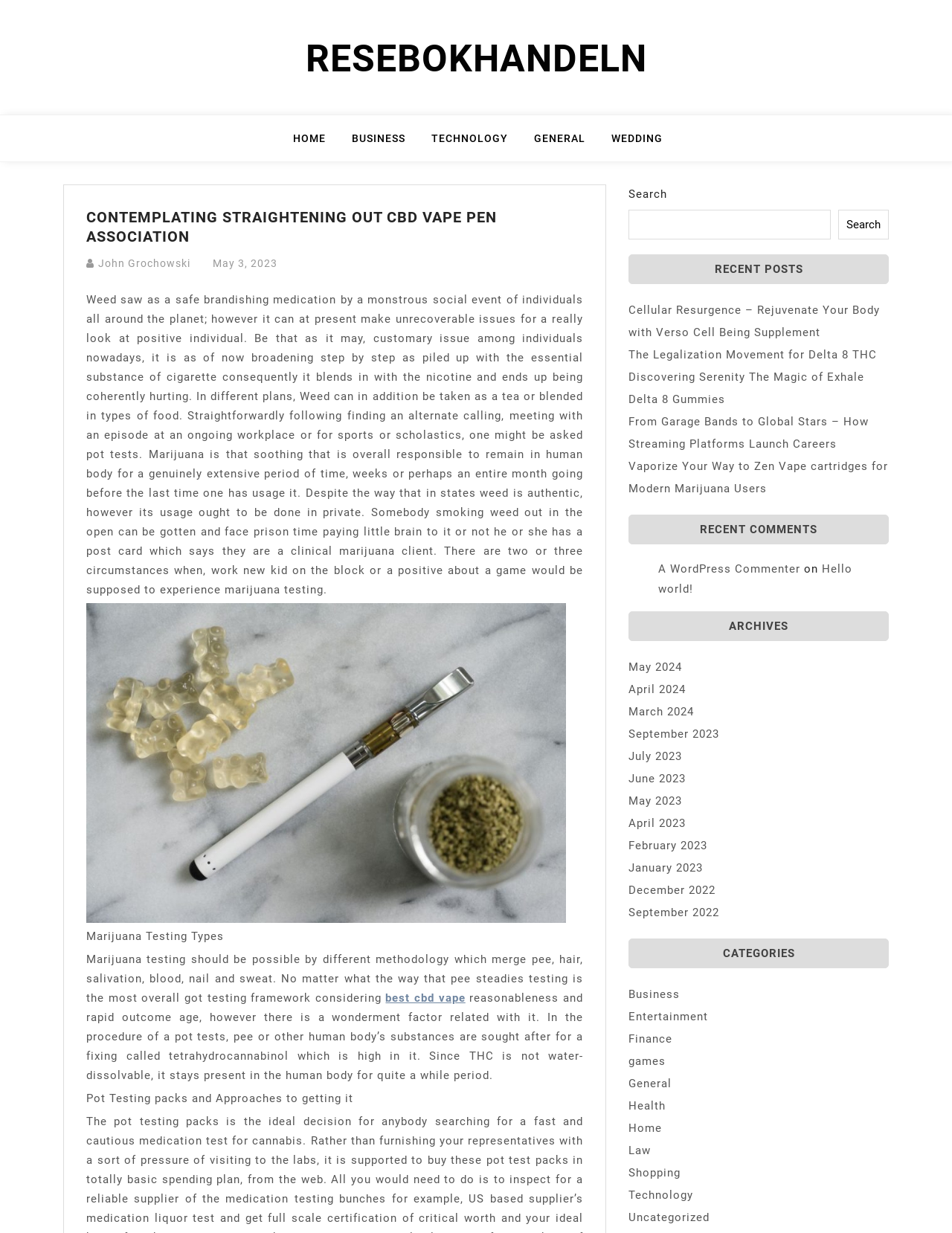What is the category of the article 'Cellular Resurgence – Rejuvenate Your Body with Verso Cell Being Supplement'?
From the image, provide a succinct answer in one word or a short phrase.

Health